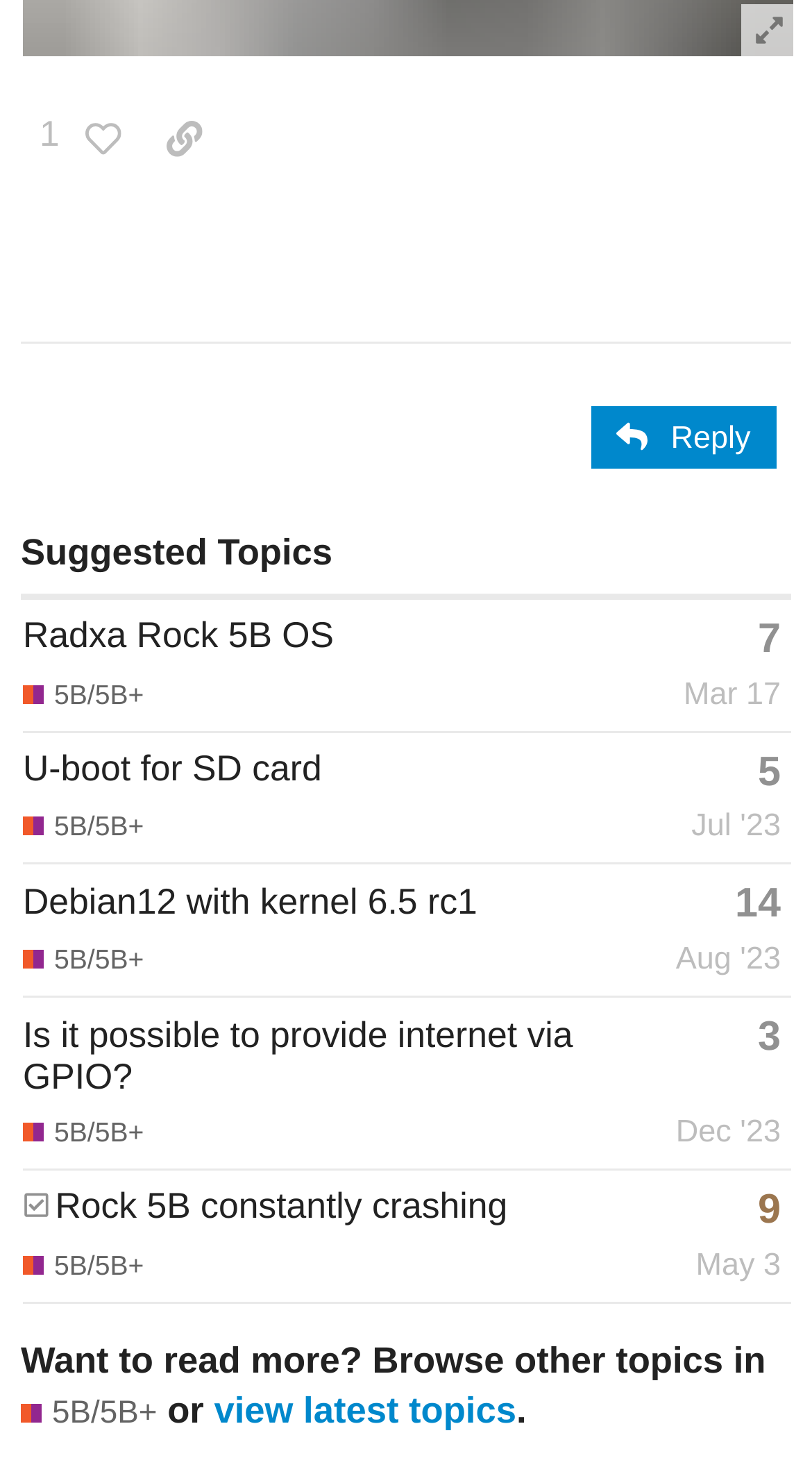Given the following UI element description: "7", find the bounding box coordinates in the webpage screenshot.

[0.92, 0.394, 0.974, 0.467]